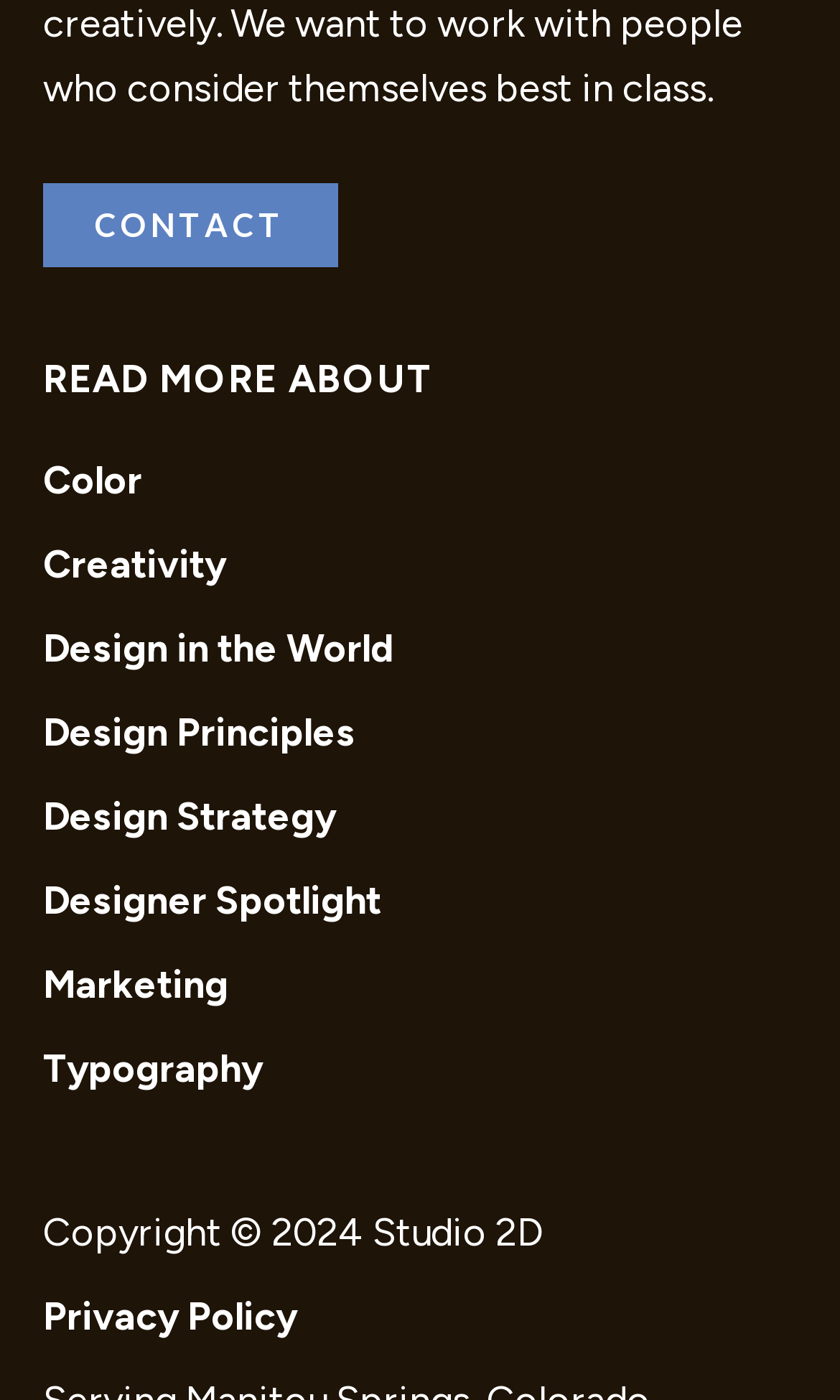Determine the bounding box for the described UI element: "Marketing".

[0.051, 0.687, 0.272, 0.721]